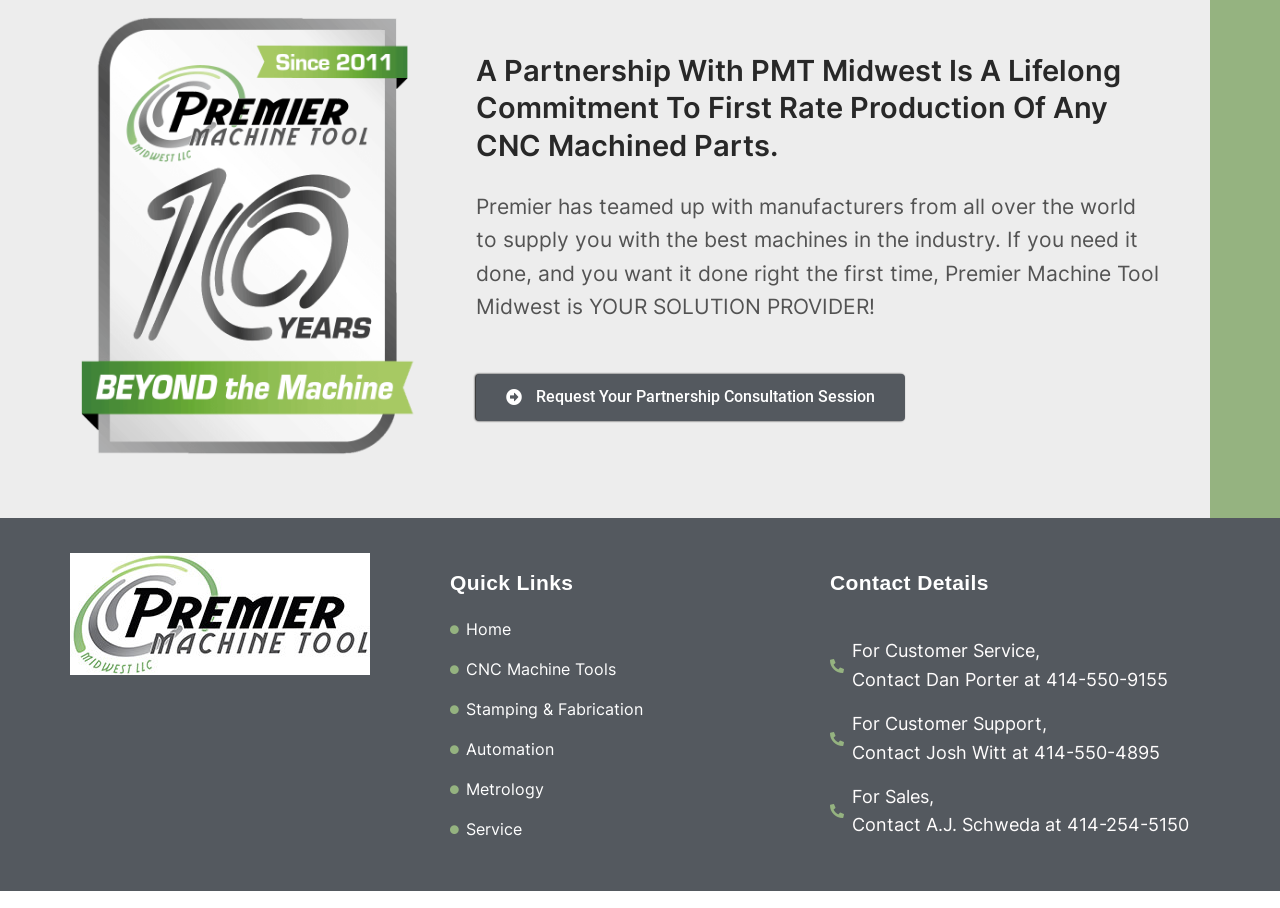Answer succinctly with a single word or phrase:
What is the company's commitment to customers?

Lifelong commitment